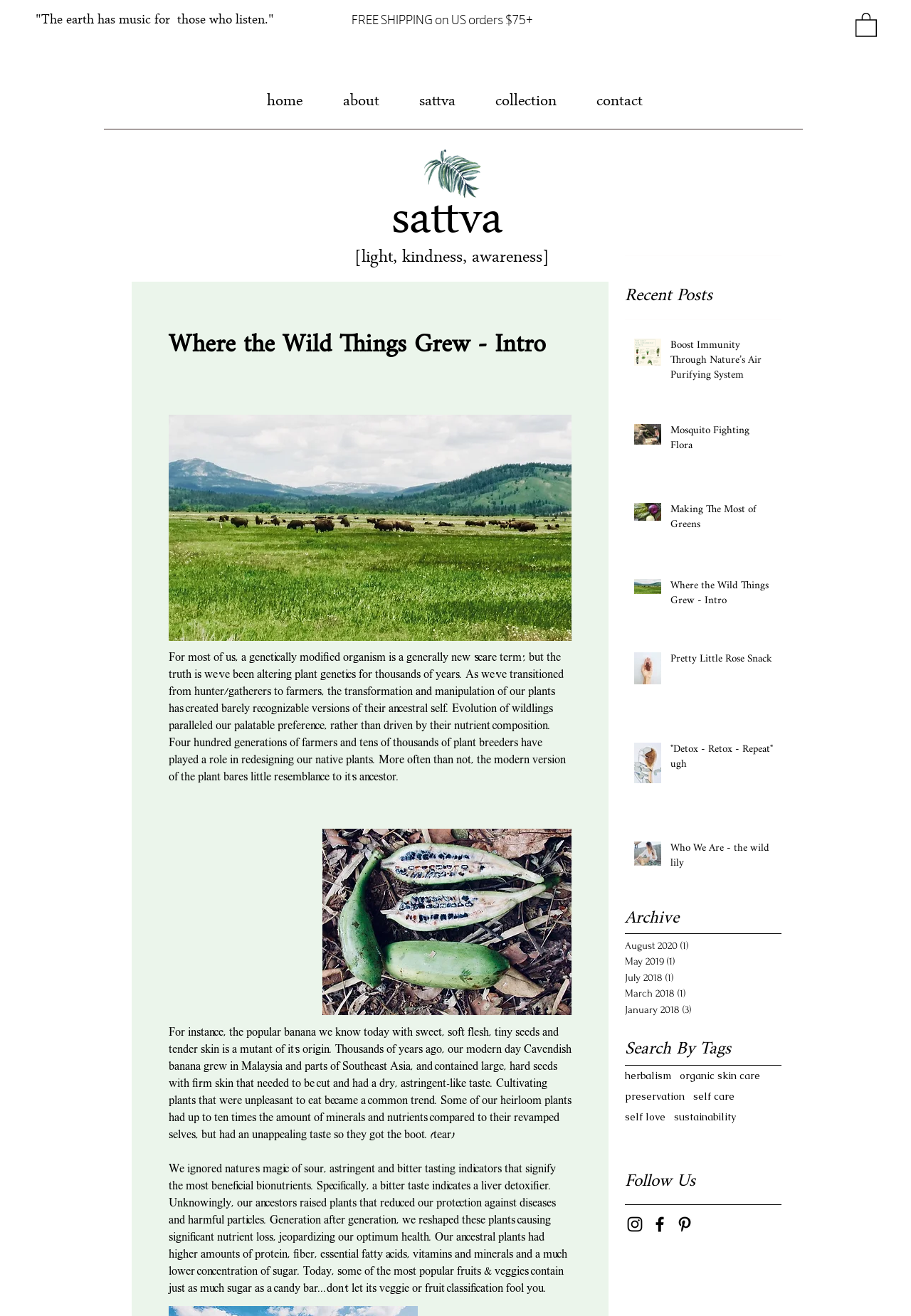Given the element description "preservation", identify the bounding box of the corresponding UI element.

[0.686, 0.829, 0.752, 0.838]